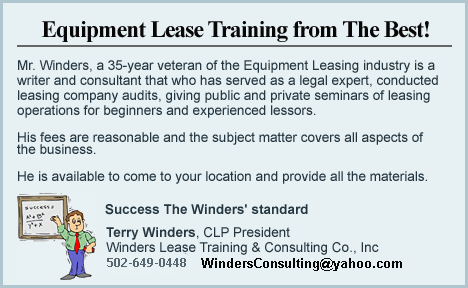What services does Mr. Winders offer?
Using the image, provide a detailed and thorough answer to the question.

According to the graphic, Mr. Winders' services include conducting leasing company audits and leading seminars on leasing operations for both beginners and experienced lessors, which suggests that he provides guidance and training in the Equipment Leasing industry.